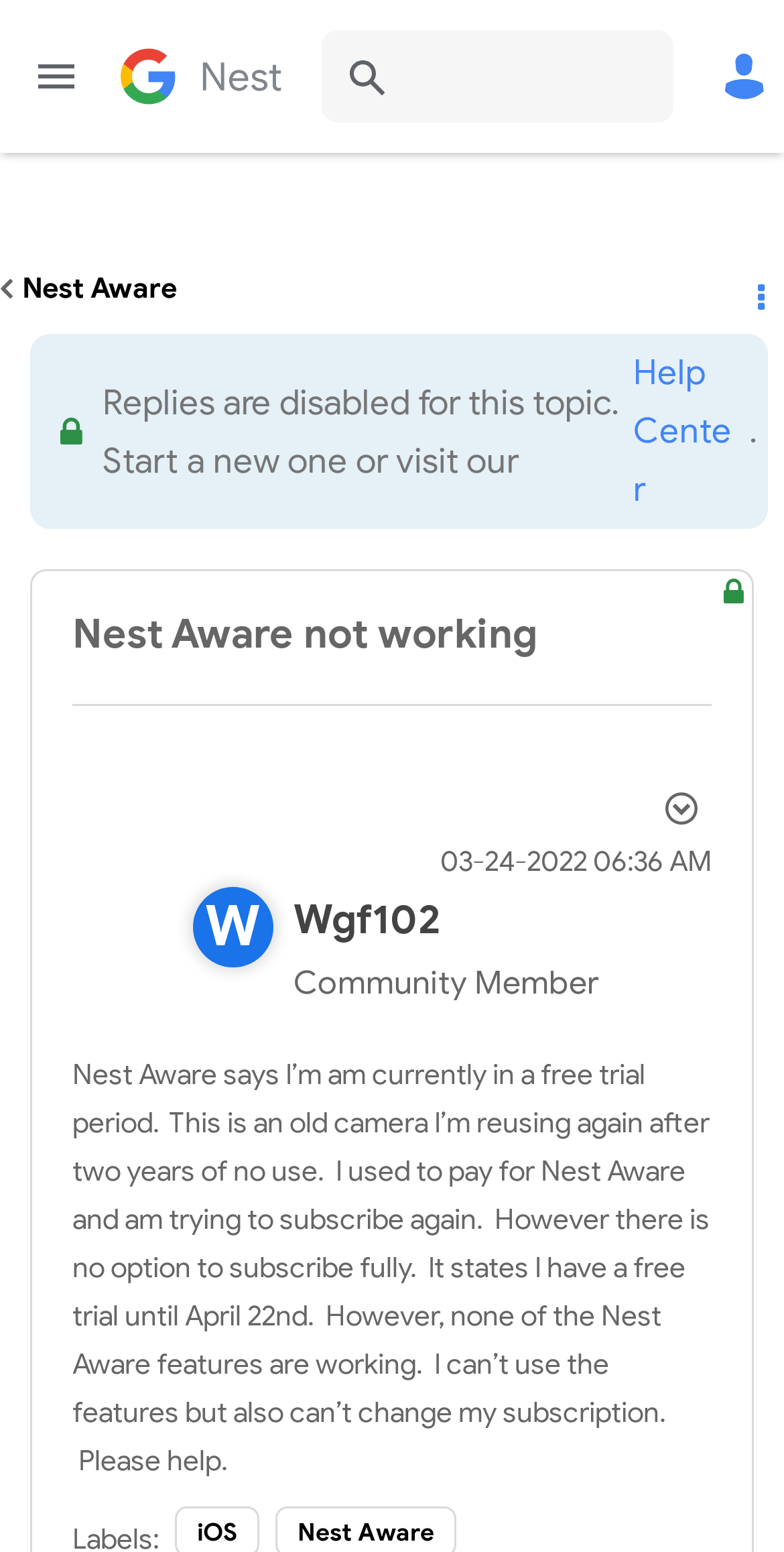Please find the bounding box coordinates of the element's region to be clicked to carry out this instruction: "Show post option menu".

[0.821, 0.502, 0.908, 0.541]